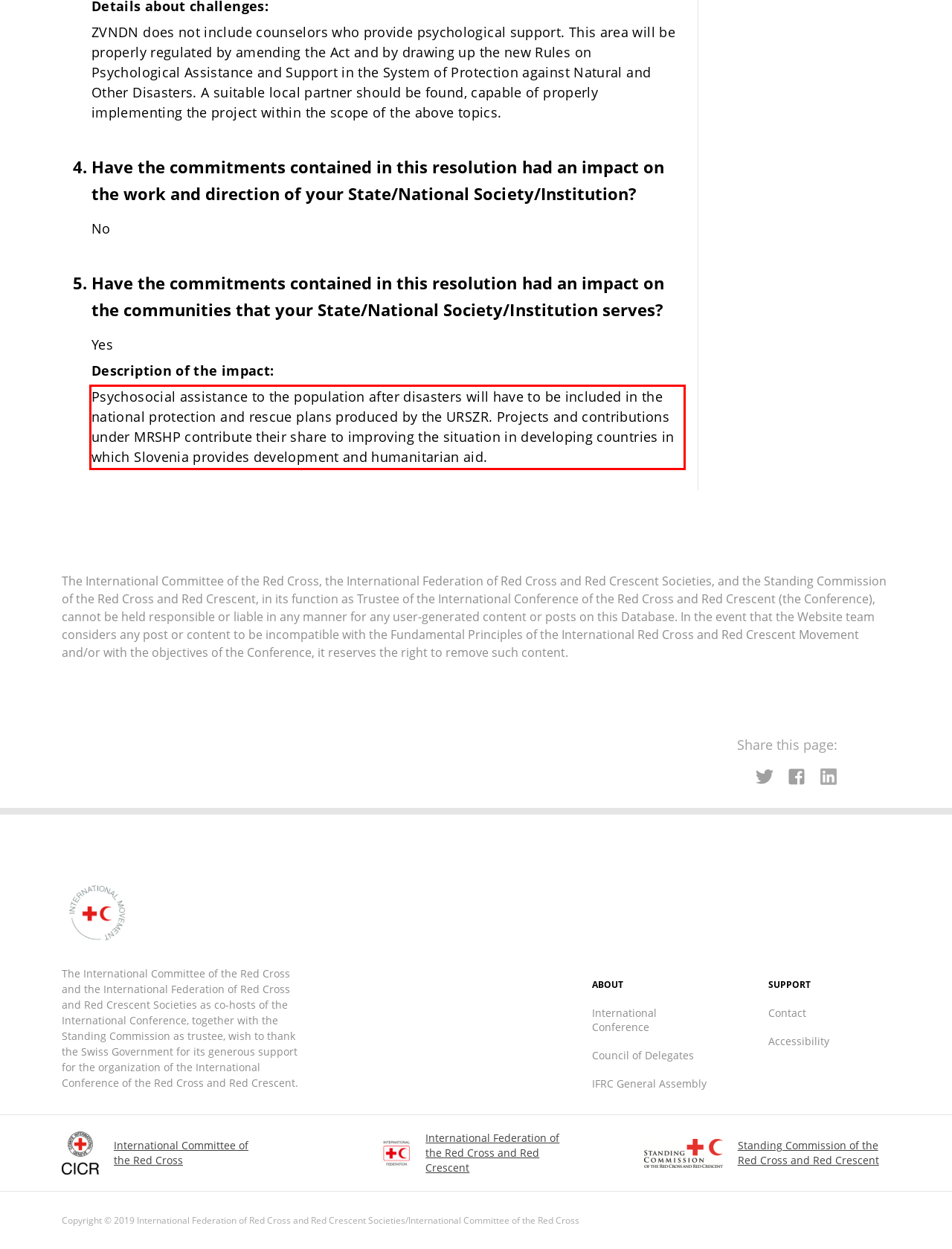Please identify and extract the text from the UI element that is surrounded by a red bounding box in the provided webpage screenshot.

Psychosocial assistance to the population after disasters will have to be included in the national protection and rescue plans produced by the URSZR. Projects and contributions under MRSHP contribute their share to improving the situation in developing countries in which Slovenia provides development and humanitarian aid.